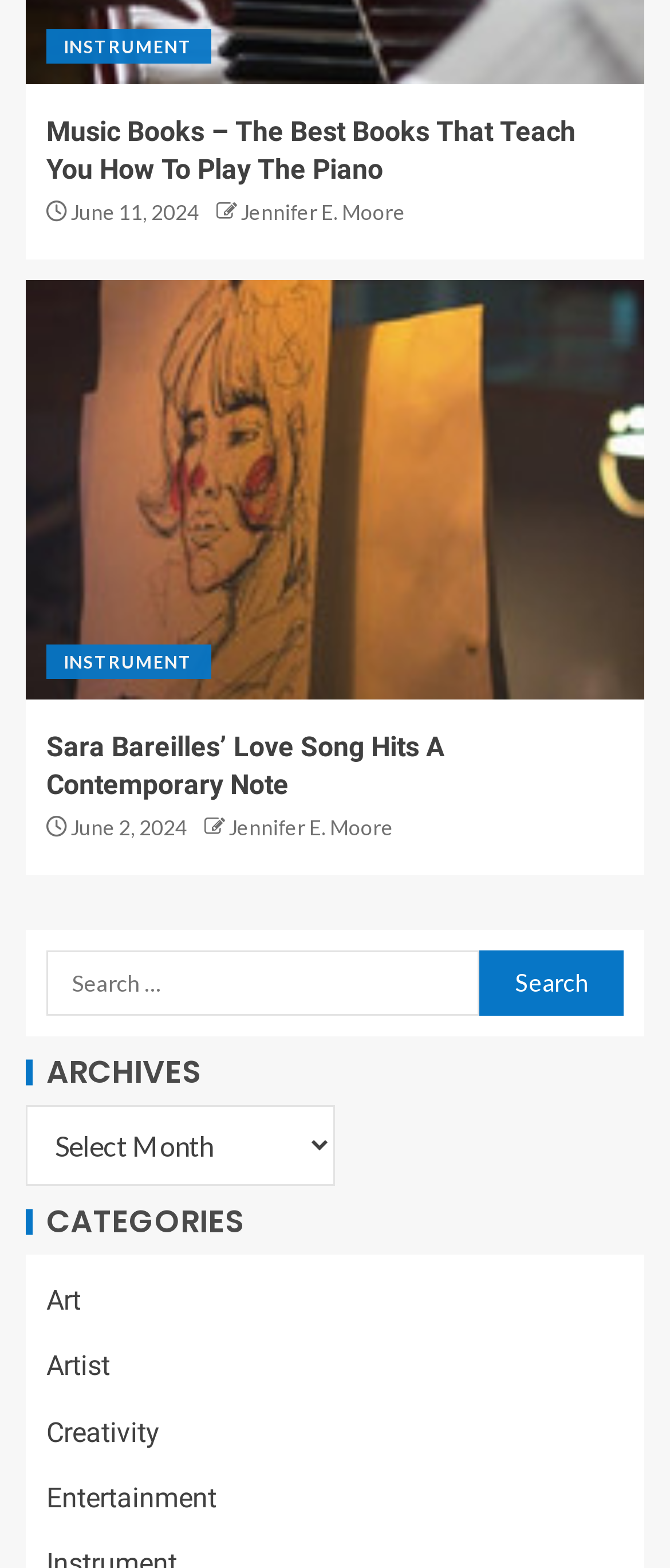Examine the screenshot and answer the question in as much detail as possible: What is the date of the first article?

I found the date of the first article by looking at the static text element 'June 11, 2024' which is located below the heading 'Music Books – The Best Books That Teach You How To Play The Piano'.